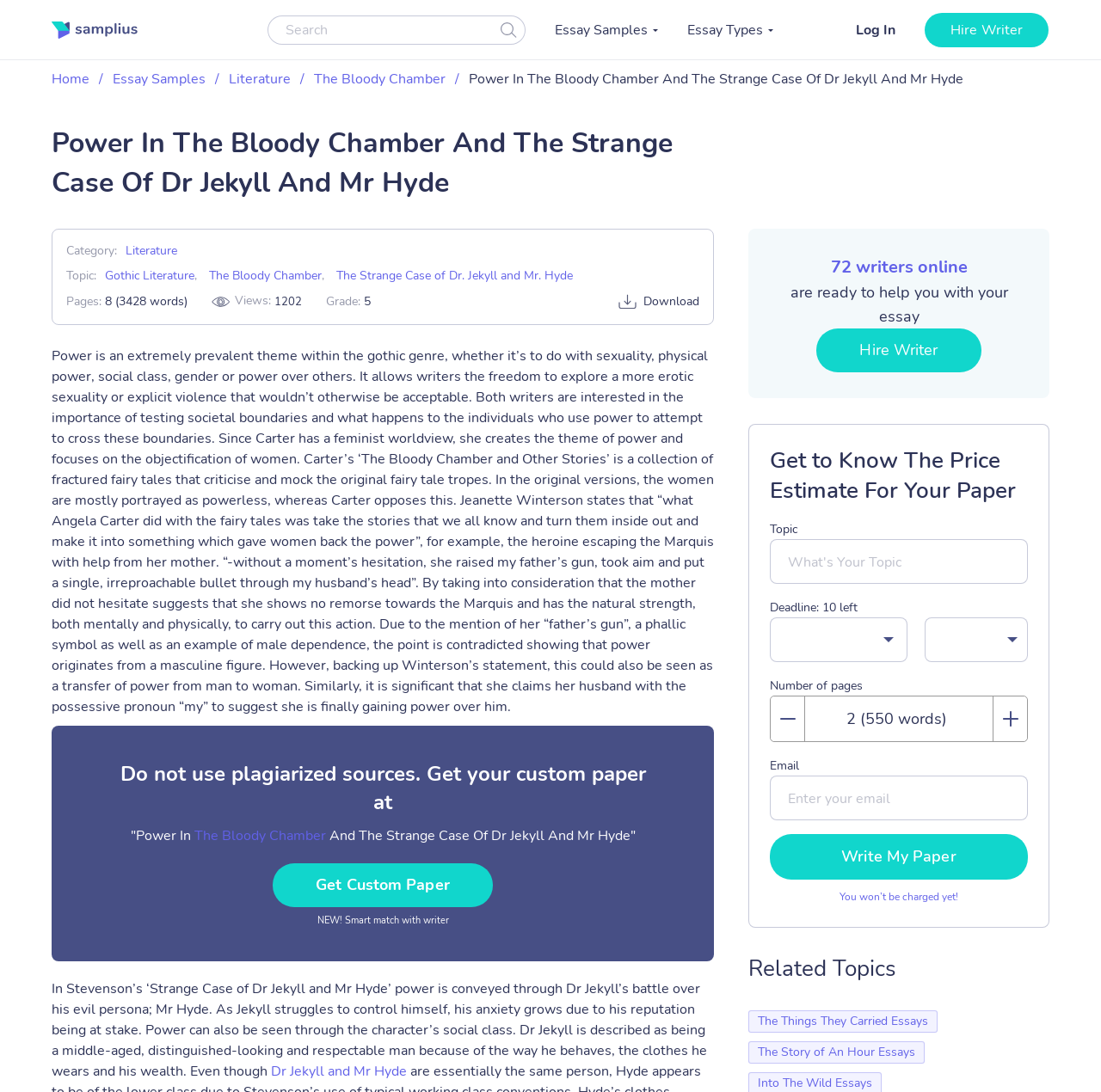How many words are in the essay?
Using the information from the image, provide a comprehensive answer to the question.

I found the answer by looking at the 'Pages:' section of the webpage, which is located below the essay title. It says '8 (3428 words)', so the essay has 3428 words.